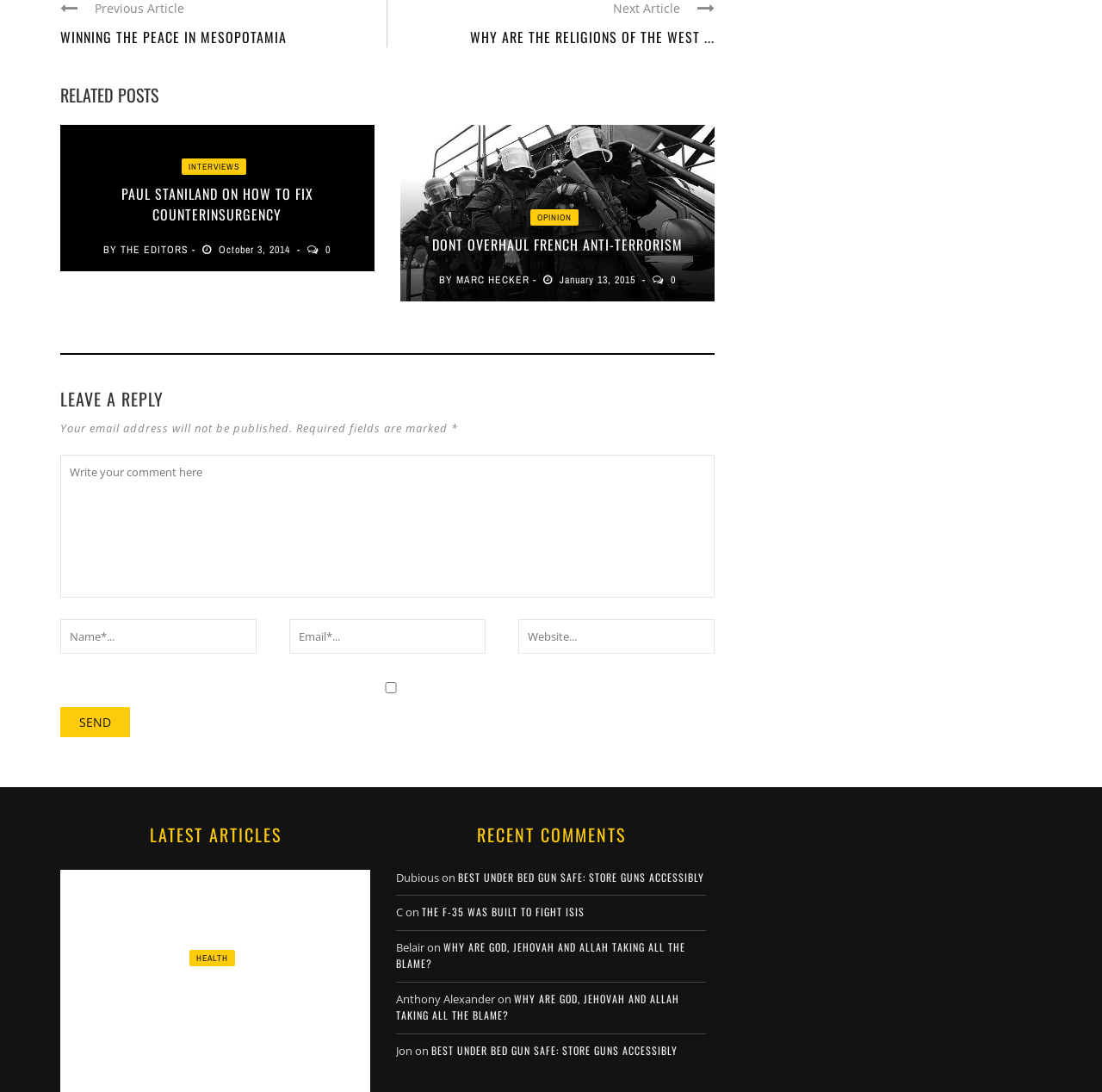Locate the coordinates of the bounding box for the clickable region that fulfills this instruction: "Click on the 'OPINION' link".

[0.481, 0.192, 0.525, 0.207]